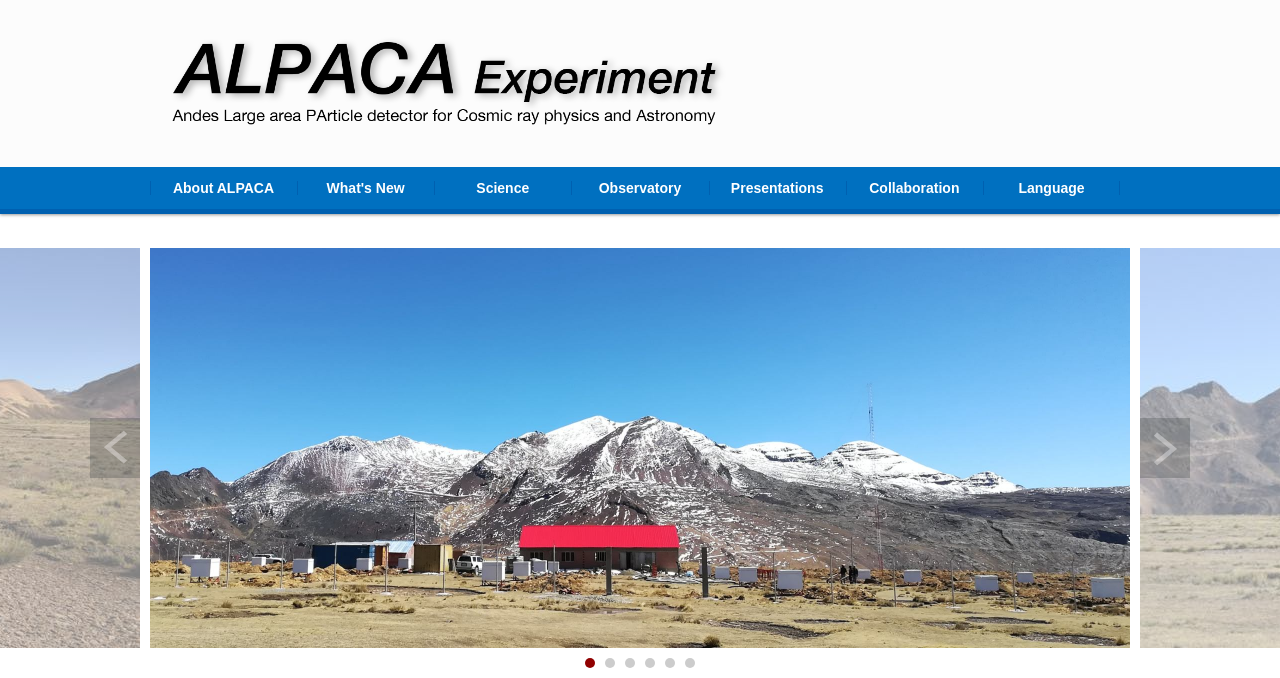Refer to the element description Underground Muon Detector Array and identify the corresponding bounding box in the screenshot. Format the coordinates as (top-left x, top-left y, bottom-right x, bottom-right y) with values in the range of 0 to 1.

[0.446, 0.309, 0.607, 0.404]